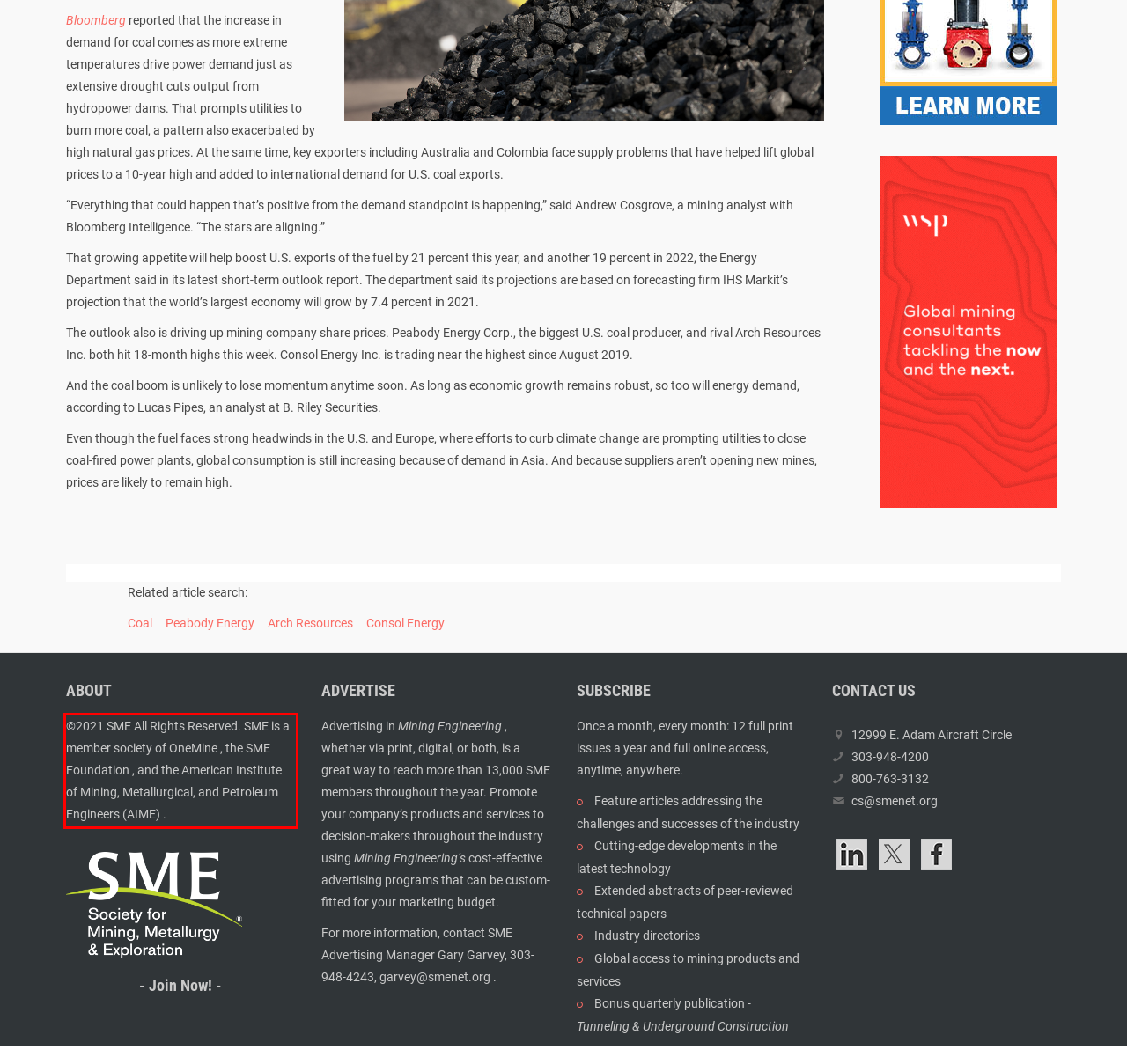Please use OCR to extract the text content from the red bounding box in the provided webpage screenshot.

©2021 SME All Rights Reserved. SME is a member society of OneMine , the SME Foundation , and the American Institute of Mining, Metallurgical, and Petroleum Engineers (AIME) .